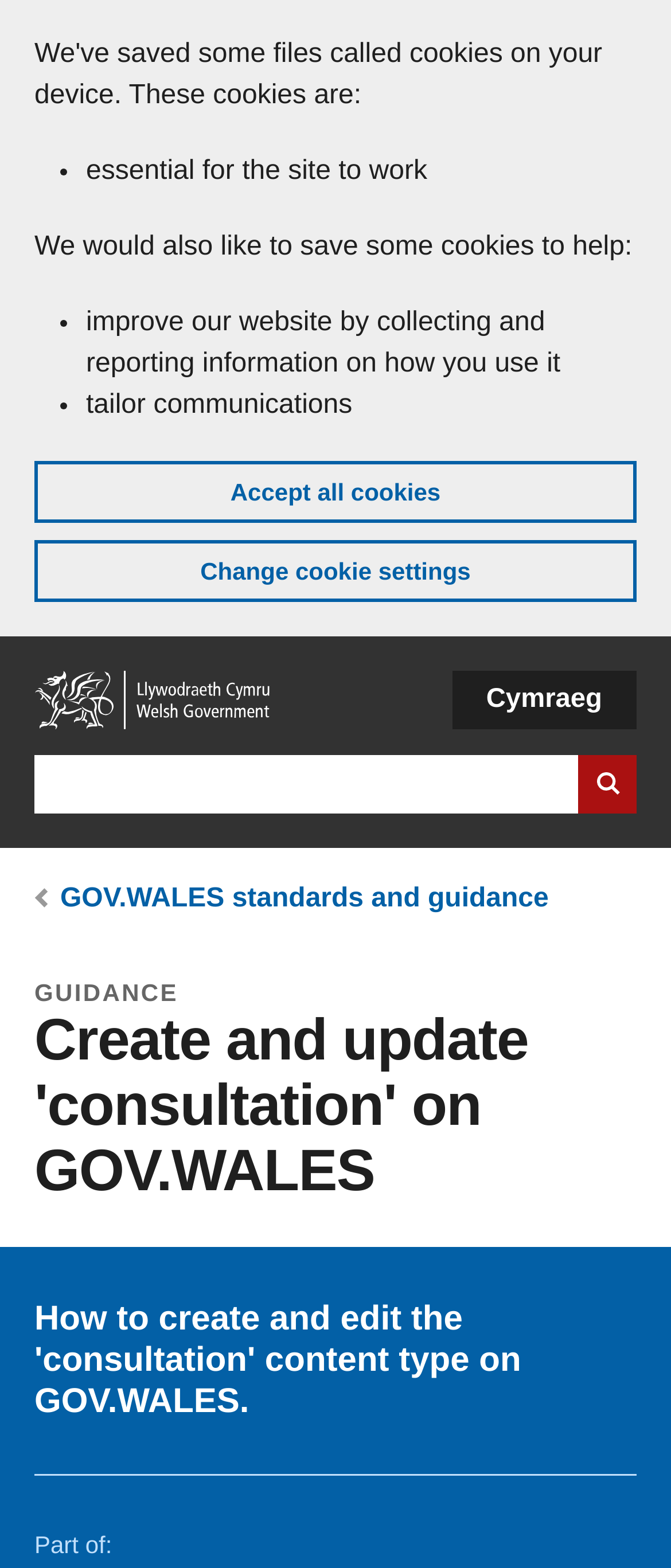Please specify the coordinates of the bounding box for the element that should be clicked to carry out this instruction: "View GOV.WALES standards and guidance". The coordinates must be four float numbers between 0 and 1, formatted as [left, top, right, bottom].

[0.09, 0.564, 0.818, 0.582]